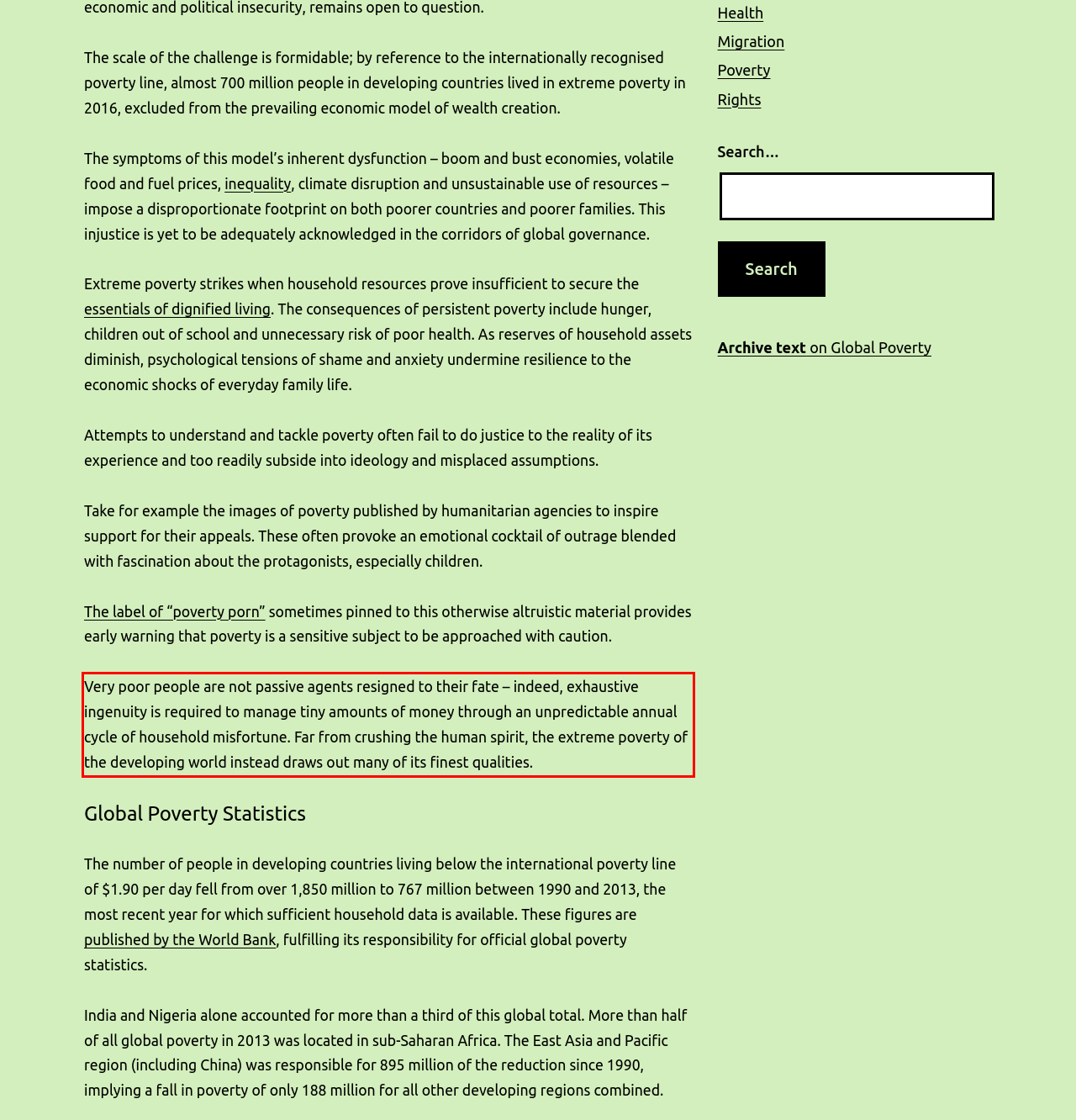Given a screenshot of a webpage, identify the red bounding box and perform OCR to recognize the text within that box.

Very poor people are not passive agents resigned to their fate – indeed, exhaustive ingenuity is required to manage tiny amounts of money through an unpredictable annual cycle of household misfortune. Far from crushing the human spirit, the extreme poverty of the developing world instead draws out many of its finest qualities.